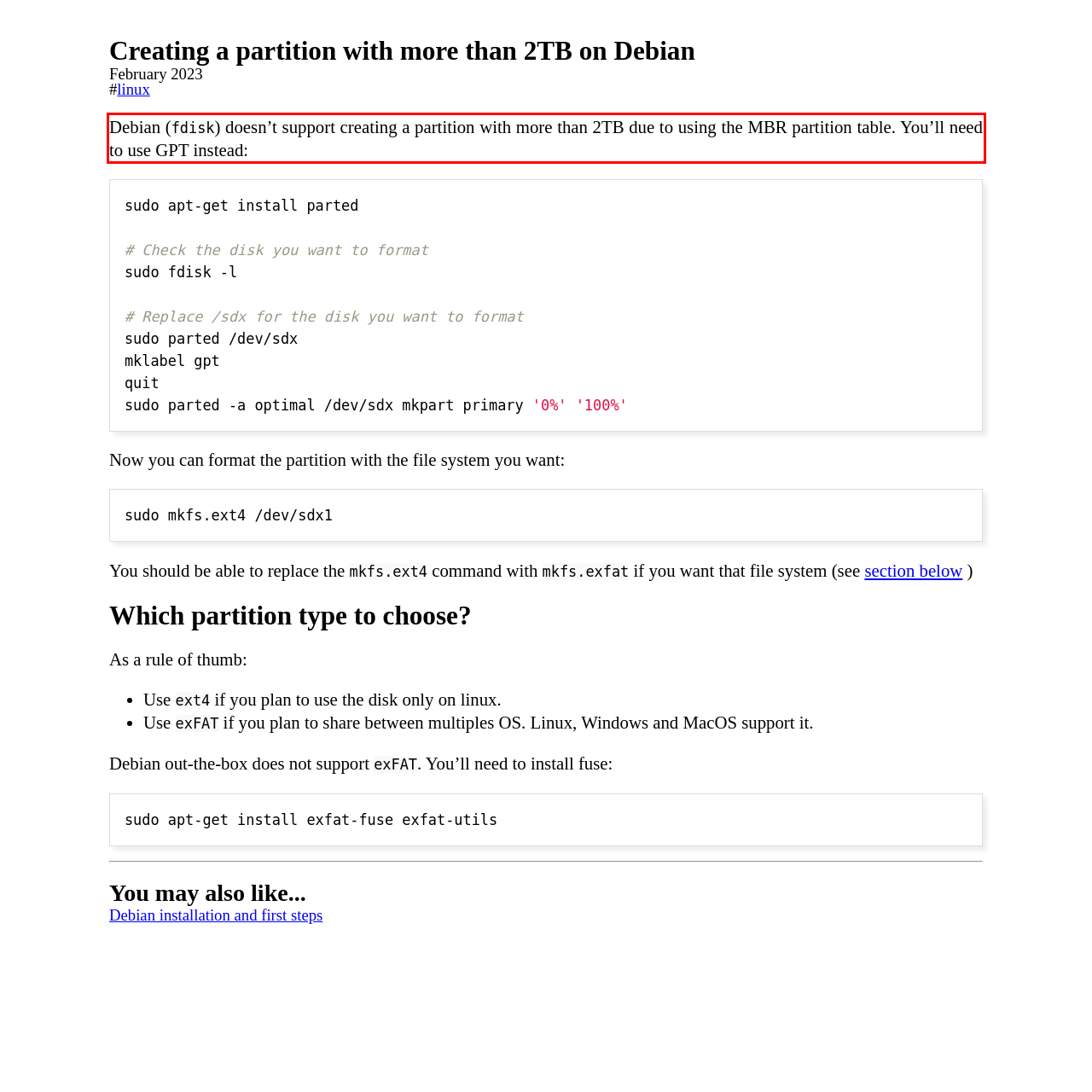From the given screenshot of a webpage, identify the red bounding box and extract the text content within it.

Debian (fdisk) doesn’t support creating a partition with more than 2TB due to using the MBR partition table. You’ll need to use GPT instead: